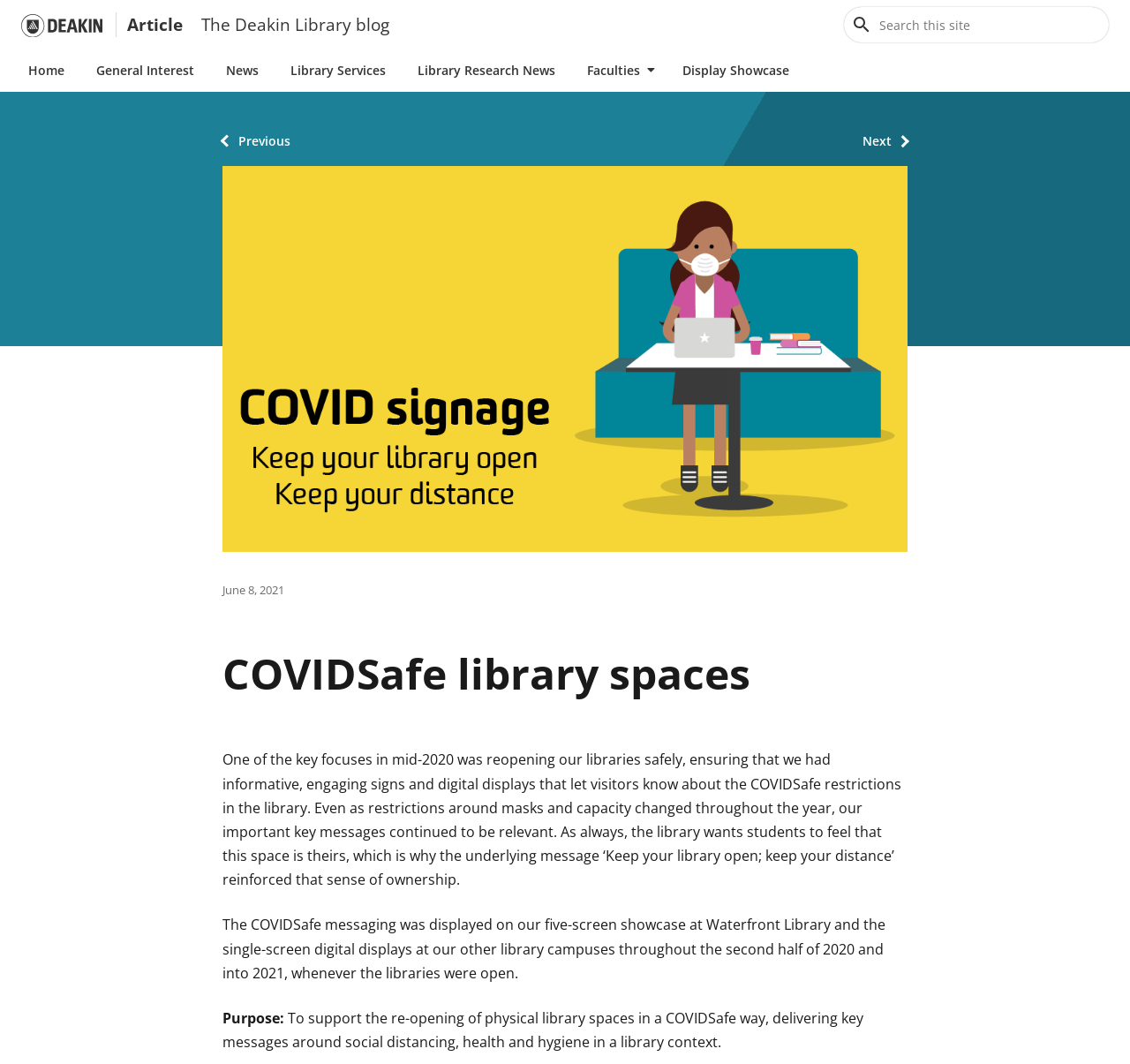Please find the bounding box coordinates of the element's region to be clicked to carry out this instruction: "Click on the 'OCONNOR' author archives link".

None